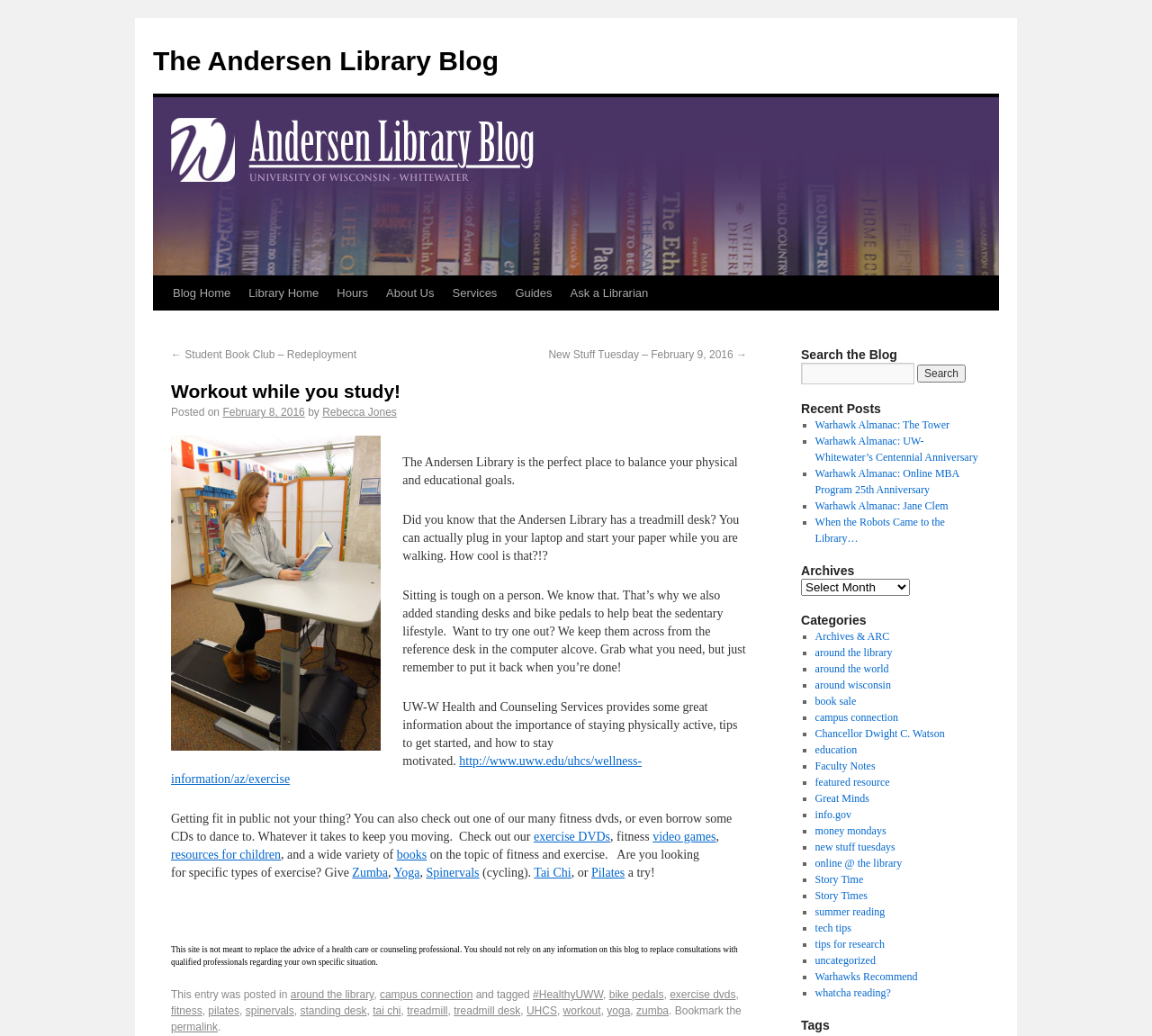Using the element description: "About Us", determine the bounding box coordinates. The coordinates should be in the format [left, top, right, bottom], with values between 0 and 1.

[0.327, 0.267, 0.385, 0.3]